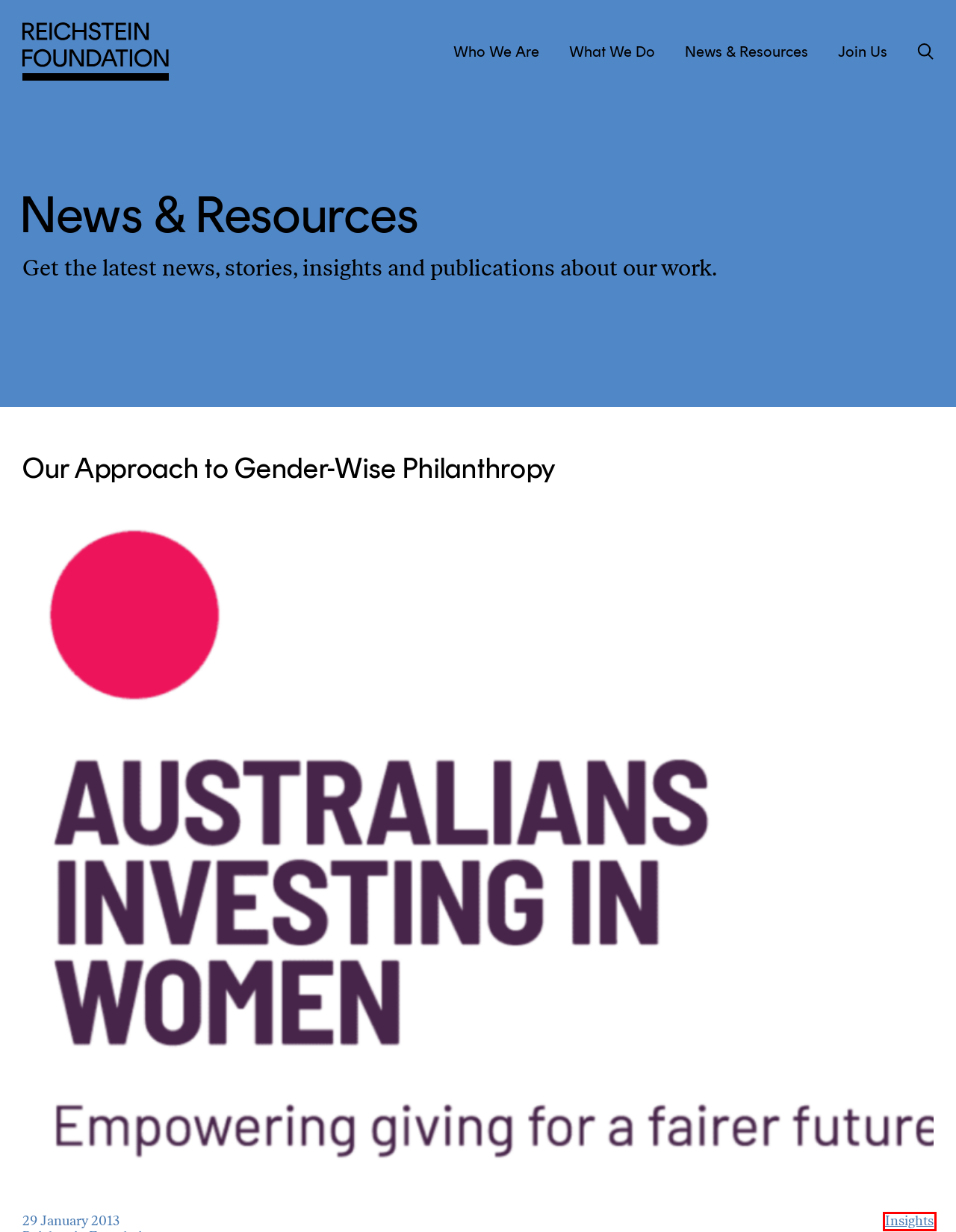You see a screenshot of a webpage with a red bounding box surrounding an element. Pick the webpage description that most accurately represents the new webpage after interacting with the element in the red bounding box. The options are:
A. Join Us - Reichstein Foundation
B. Insights - Reichstein Foundation
C. End Gambling Harm by Ending Gambling Ads - Reichstein Foundation
D. Who We Are - Reichstein Foundation
E. Home - Reichstein Foundation
F. News & Resources - Reichstein Foundation
G. Adapting for the future: our new strategy - Reichstein Foundation
H. What We Do - Reichstein Foundation

B